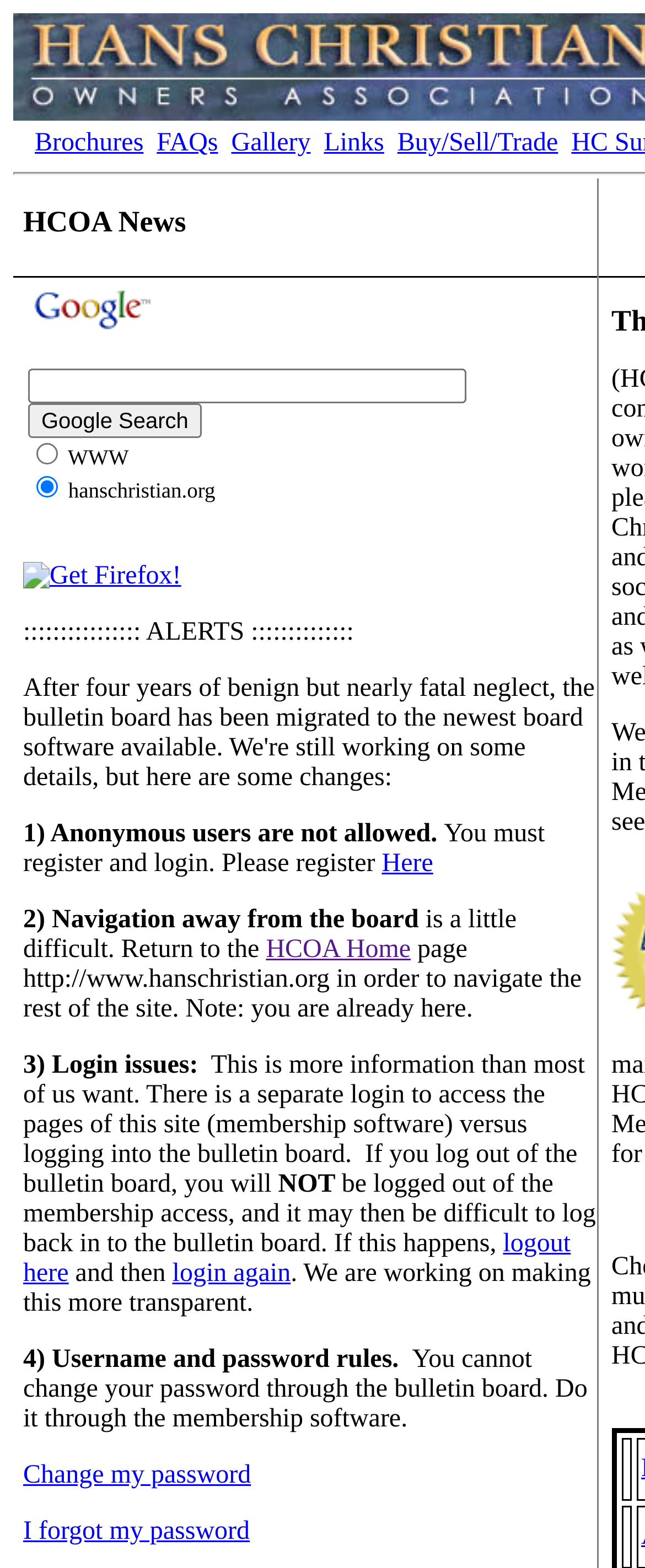What is the purpose of the search box?
Refer to the image and provide a detailed answer to the question.

The search box can be found in the middle of the webpage, and it is labeled as 'Google Search WWW hanschristian.org'. This suggests that the search box is intended to search the website, allowing users to find specific information or resources within the website.